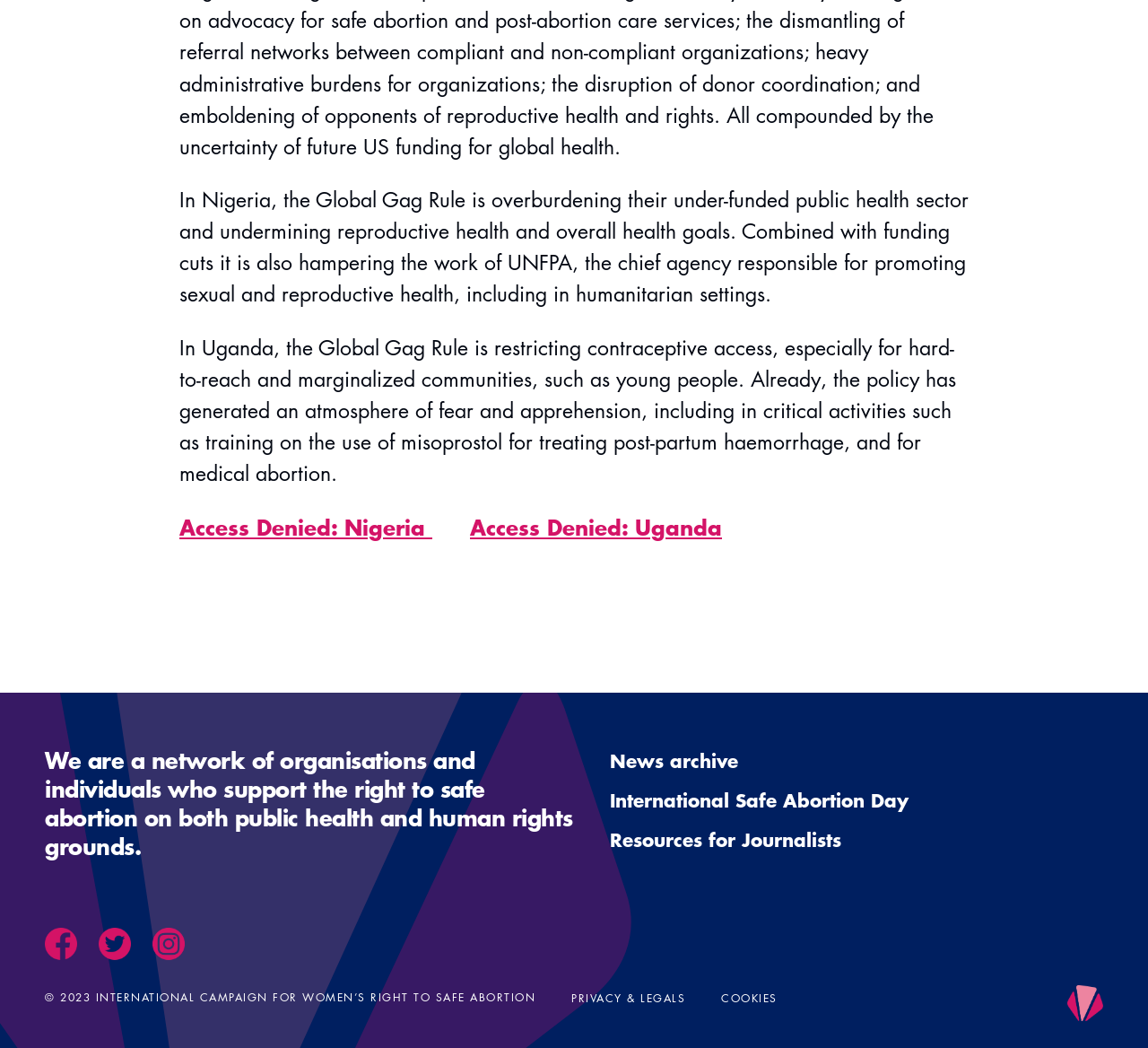Find the bounding box coordinates corresponding to the UI element with the description: "News archive". The coordinates should be formatted as [left, top, right, bottom], with values as floats between 0 and 1.

[0.531, 0.715, 0.643, 0.737]